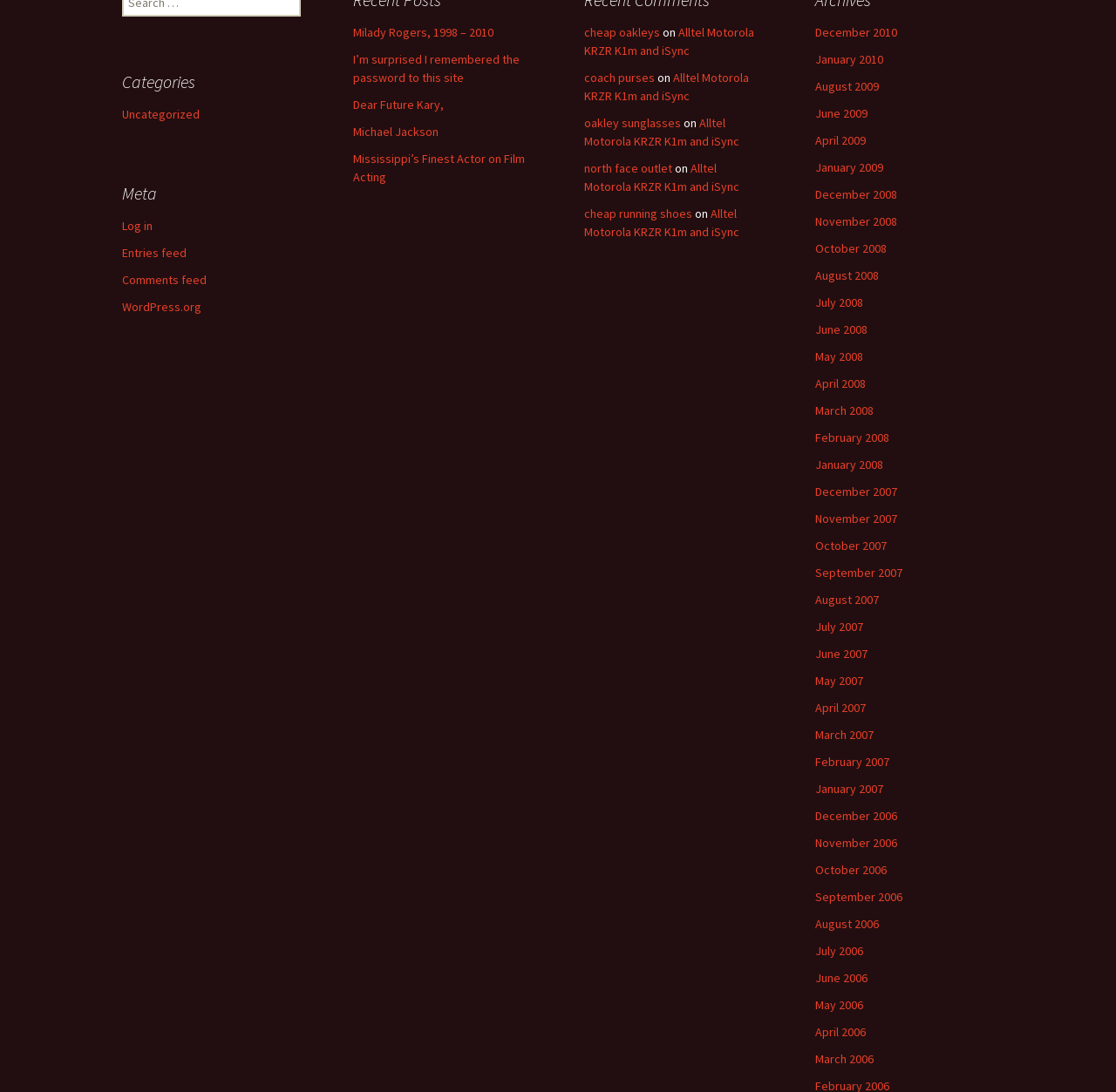Refer to the element description Milady Rogers, 1998 – 2010 and identify the corresponding bounding box in the screenshot. Format the coordinates as (top-left x, top-left y, bottom-right x, bottom-right y) with values in the range of 0 to 1.

[0.316, 0.023, 0.442, 0.037]